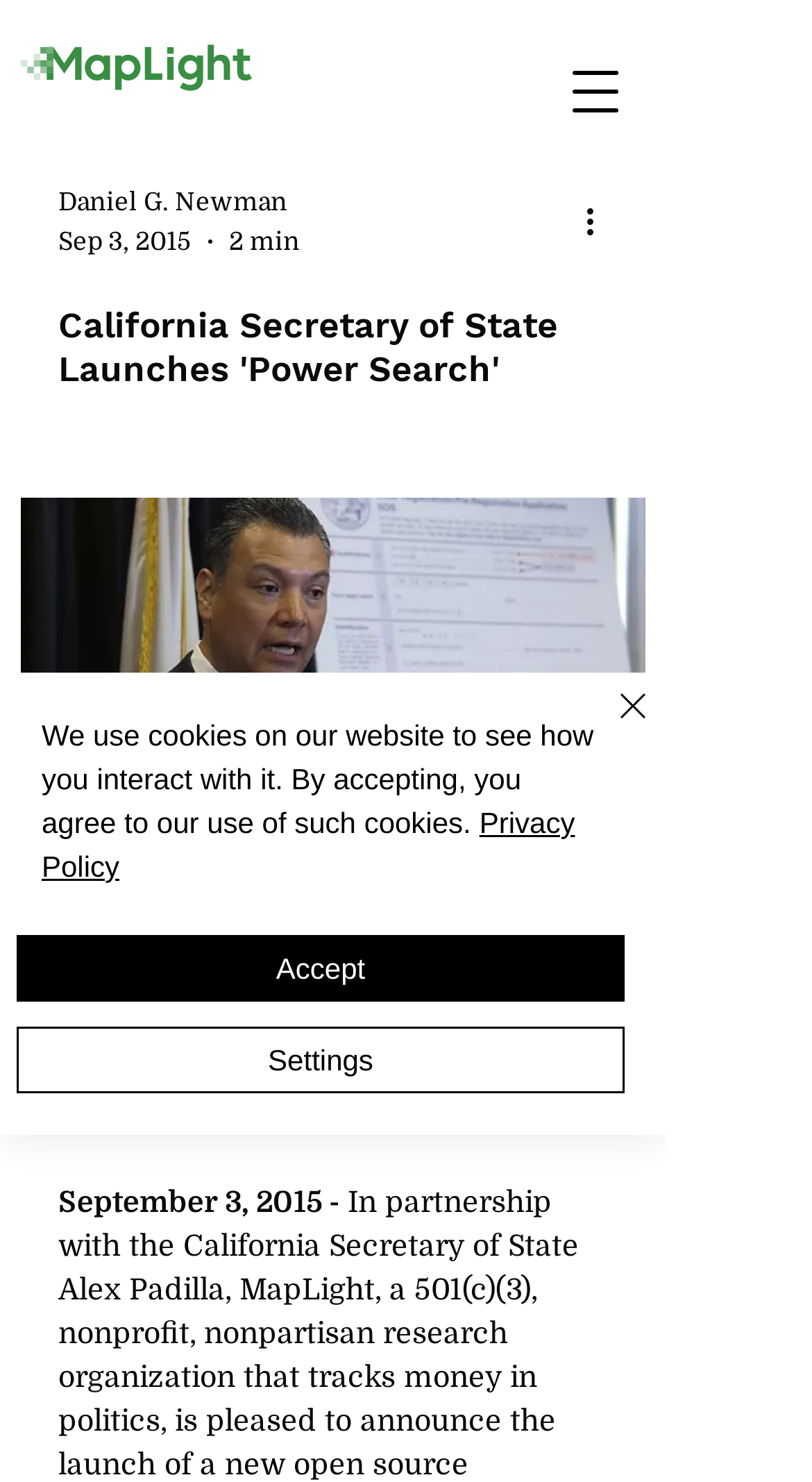Locate the bounding box coordinates of the area you need to click to fulfill this instruction: 'Click the 'Open navigation menu' button'. The coordinates must be in the form of four float numbers ranging from 0 to 1: [left, top, right, bottom].

[0.669, 0.027, 0.797, 0.097]